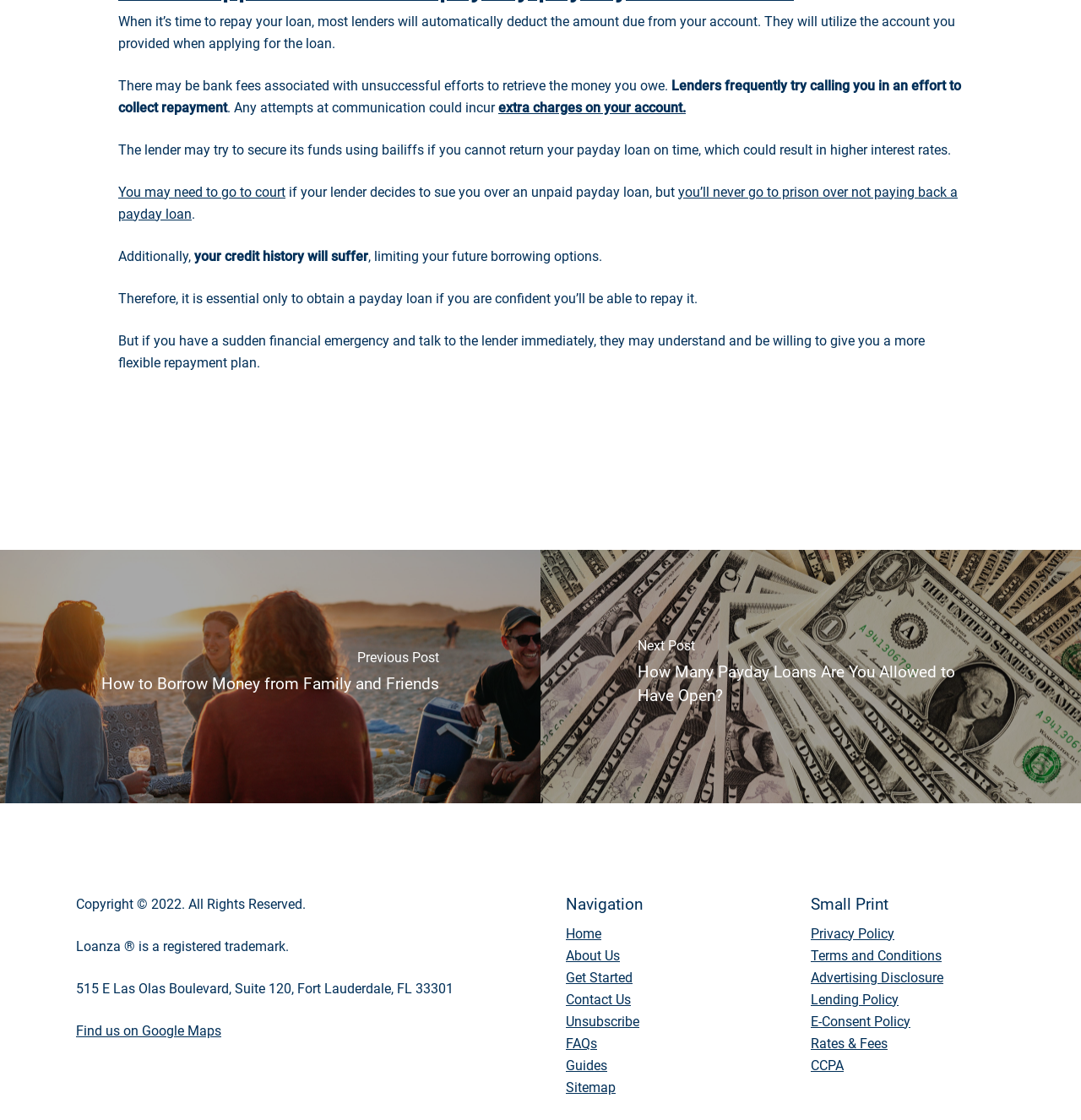What is the consequence of not paying back a payday loan on your credit history?
Using the screenshot, give a one-word or short phrase answer.

It will suffer